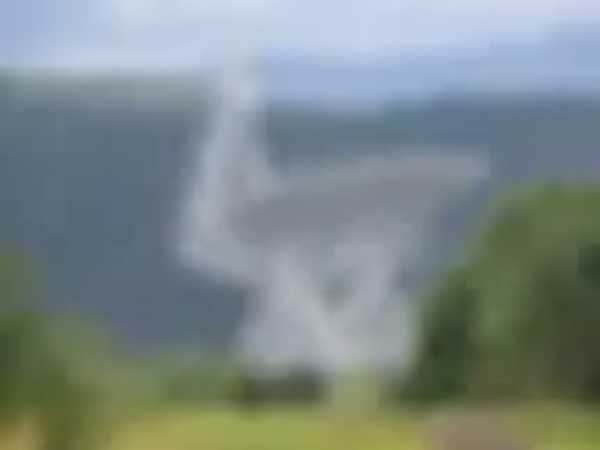Explain the scene depicted in the image, including all details.

The image features the Green Bank Radio Telescope, an iconic scientific instrument situated in the picturesque landscape of Green Bank, West Virginia. This large radio dish, designed for astronomical research, stands prominently amidst a backdrop of rolling hills and lush greenery. The telescope is renowned for its contributions to radio astronomy, enabling researchers to study celestial phenomena such as pulsars, quasars, and cosmic microwave background radiation. The serene environment surrounding the telescope contrasts with its advanced technology, highlighting the blend of nature and science. This image captures the essence of scientific exploration in a beautiful and tranquil setting.